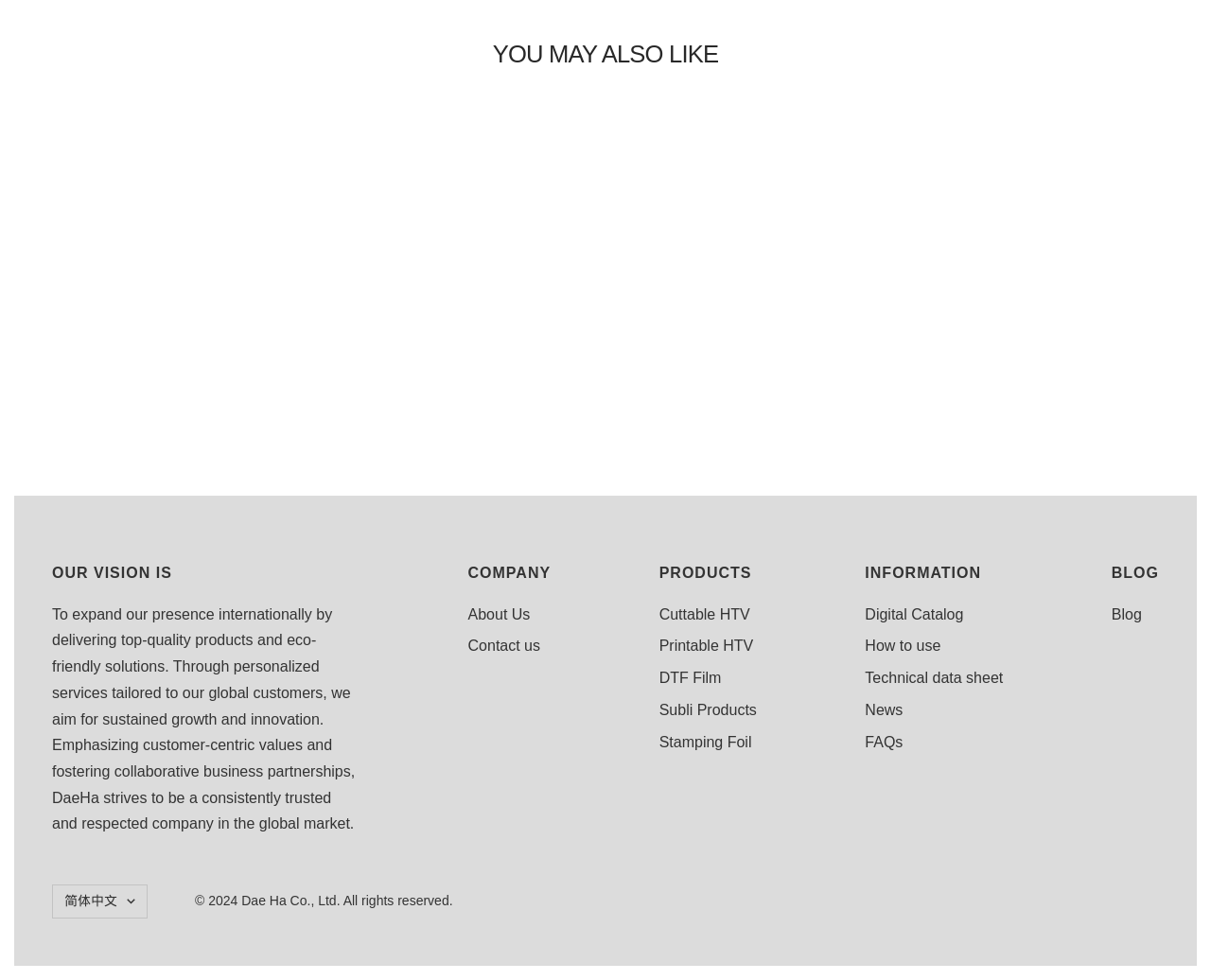Please provide a one-word or phrase answer to the question: 
What is the company's copyright year?

2024